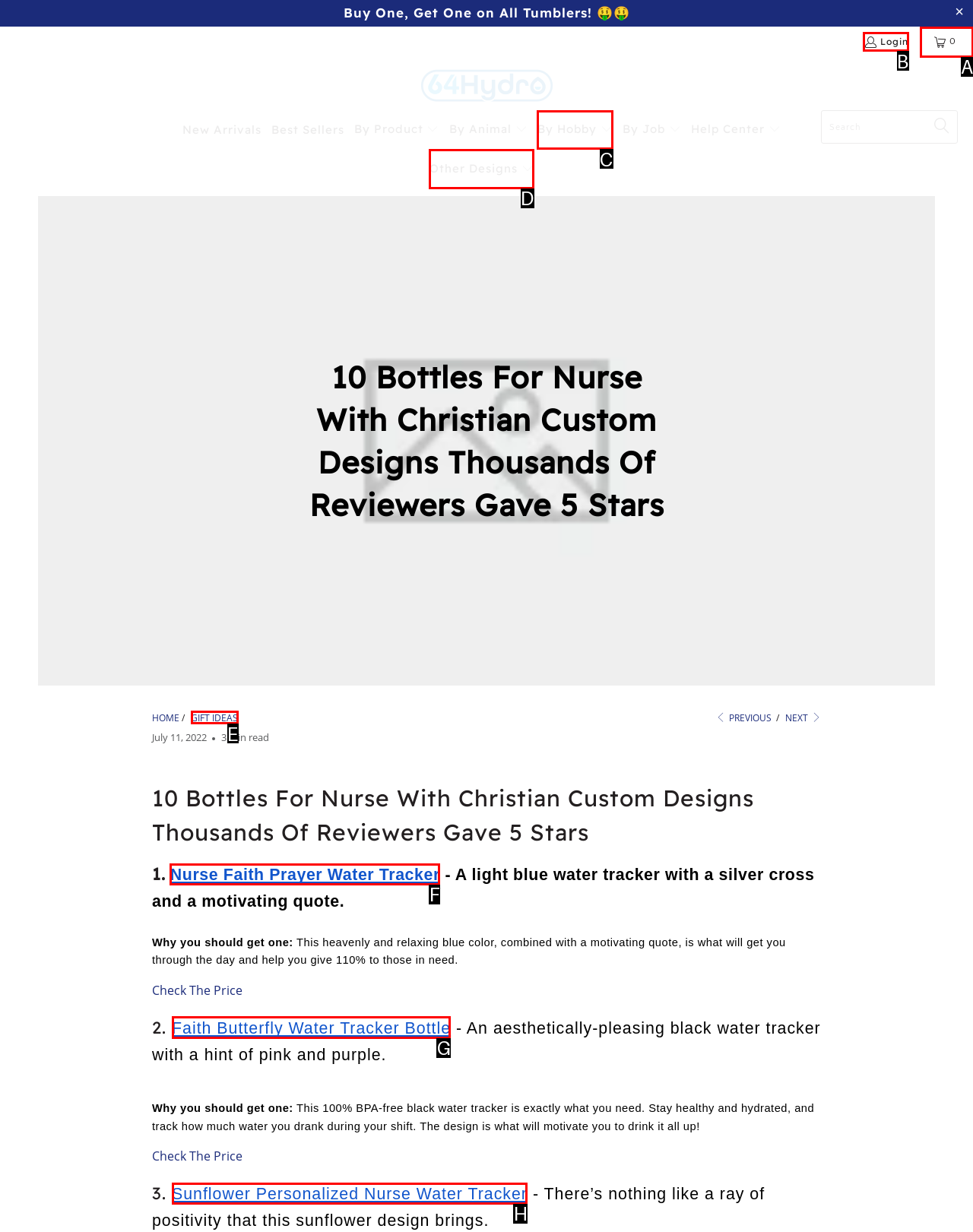Determine the HTML element to be clicked to complete the task: View the 'Faith Butterfly Water Tracker Bottle' product. Answer by giving the letter of the selected option.

G